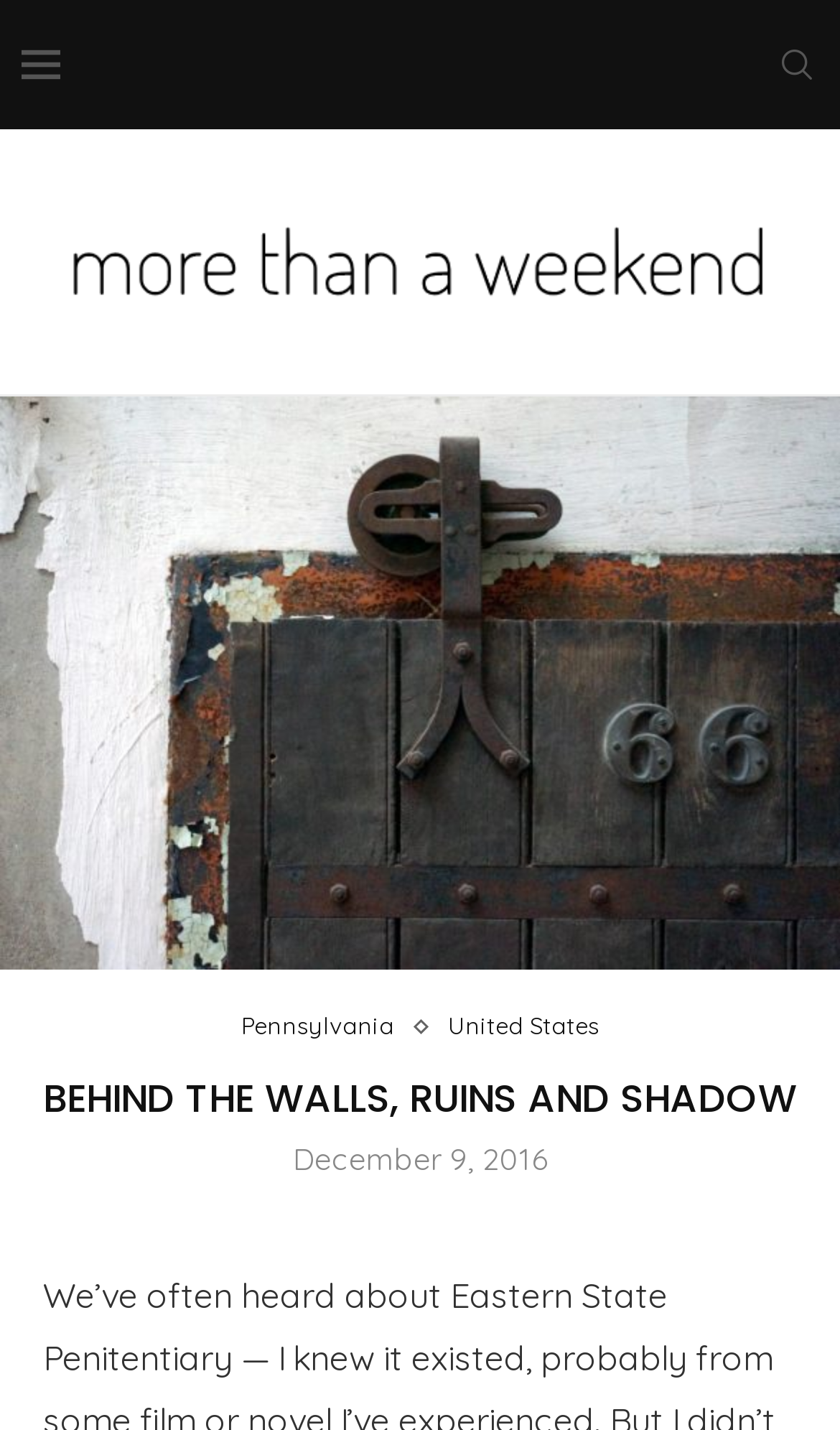Please provide a brief answer to the following inquiry using a single word or phrase:
Where is the search function located?

Top right